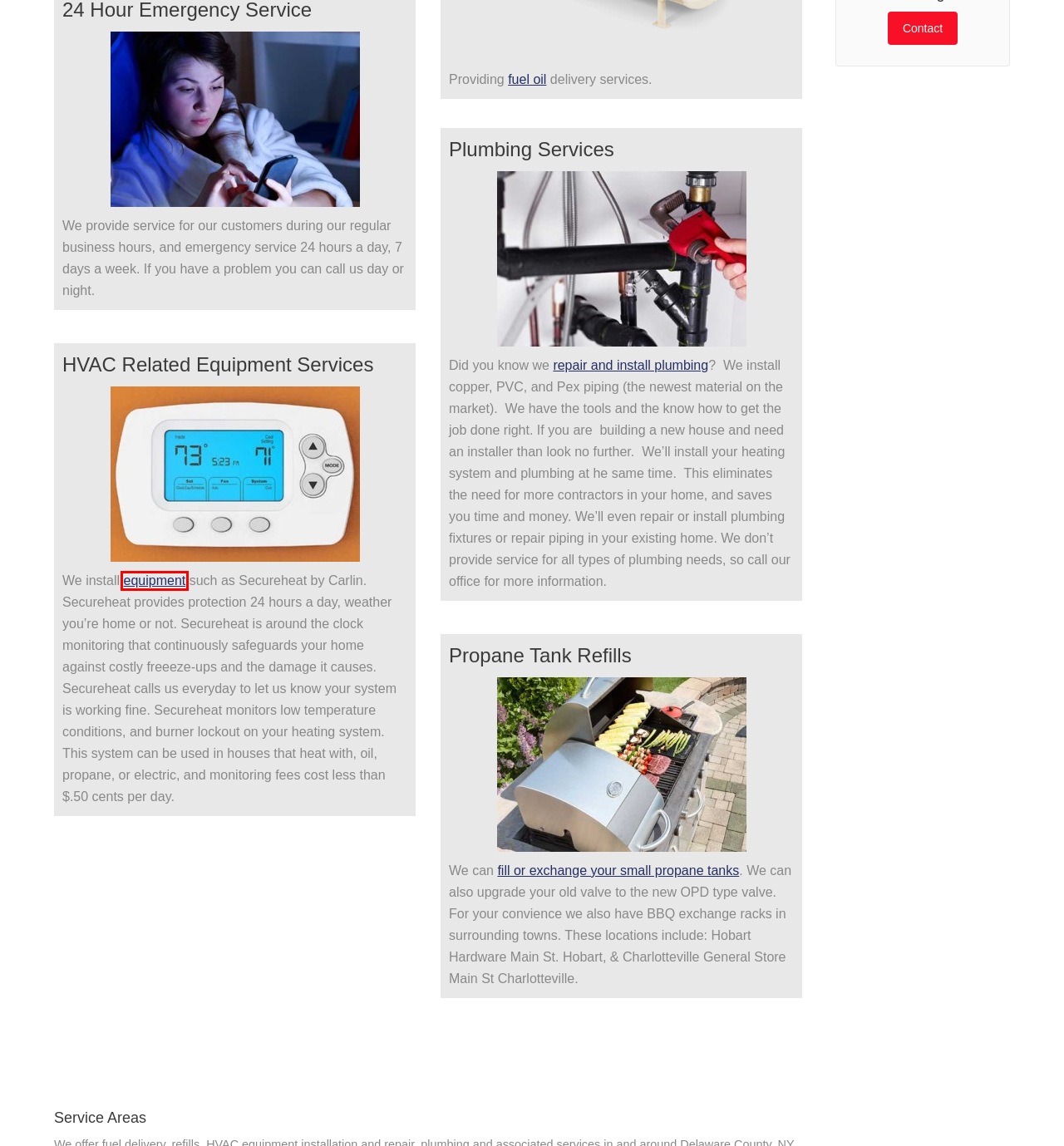You have been given a screenshot of a webpage, where a red bounding box surrounds a UI element. Identify the best matching webpage description for the page that loads after the element in the bounding box is clicked. Options include:
A. Fuel Delivery, Propane Refill, HVAC Services in Delhi, NY
B. Fuel Delivery Services In and Around Delaware County
C. HVAC Installation Services in Delaware, Schoharie, and Greene Counties
D. Sunrise Heating Fuels Inc - Full Service Fuel Company in NY
E. Plumbing Services In Delaware, Schoharie, and Greene Counties
F. About Sunrise Heating Fuels Inc, Located in Stamford, NY
G. Propane Refill and Tank Exchanges In and Around Delaware County
H. Home Heating Oil Delivery - Delaware, Schoharie, Greene County

C